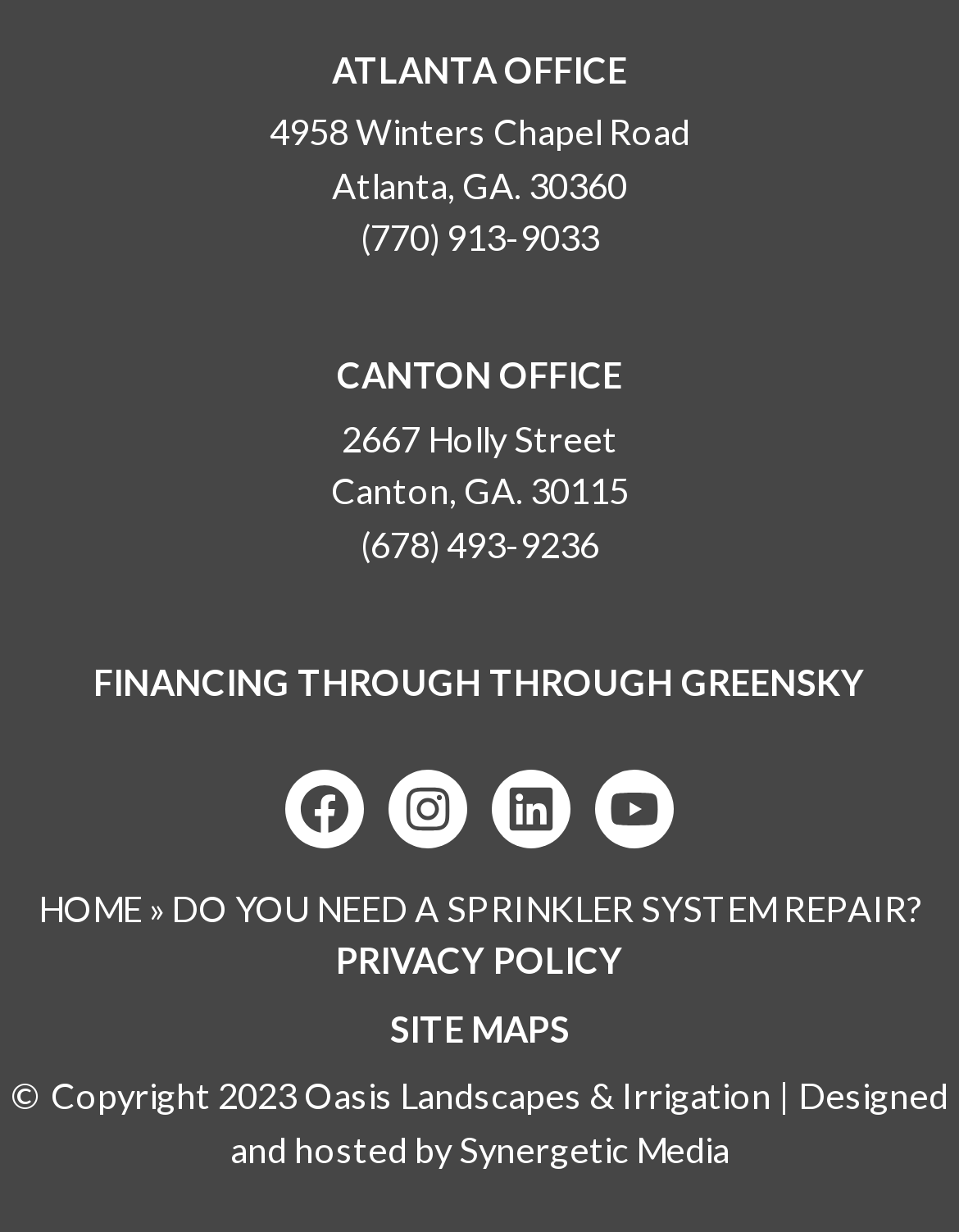Please give a succinct answer to the question in one word or phrase:
What is the phone number of the Canton office?

(678) 493-9236